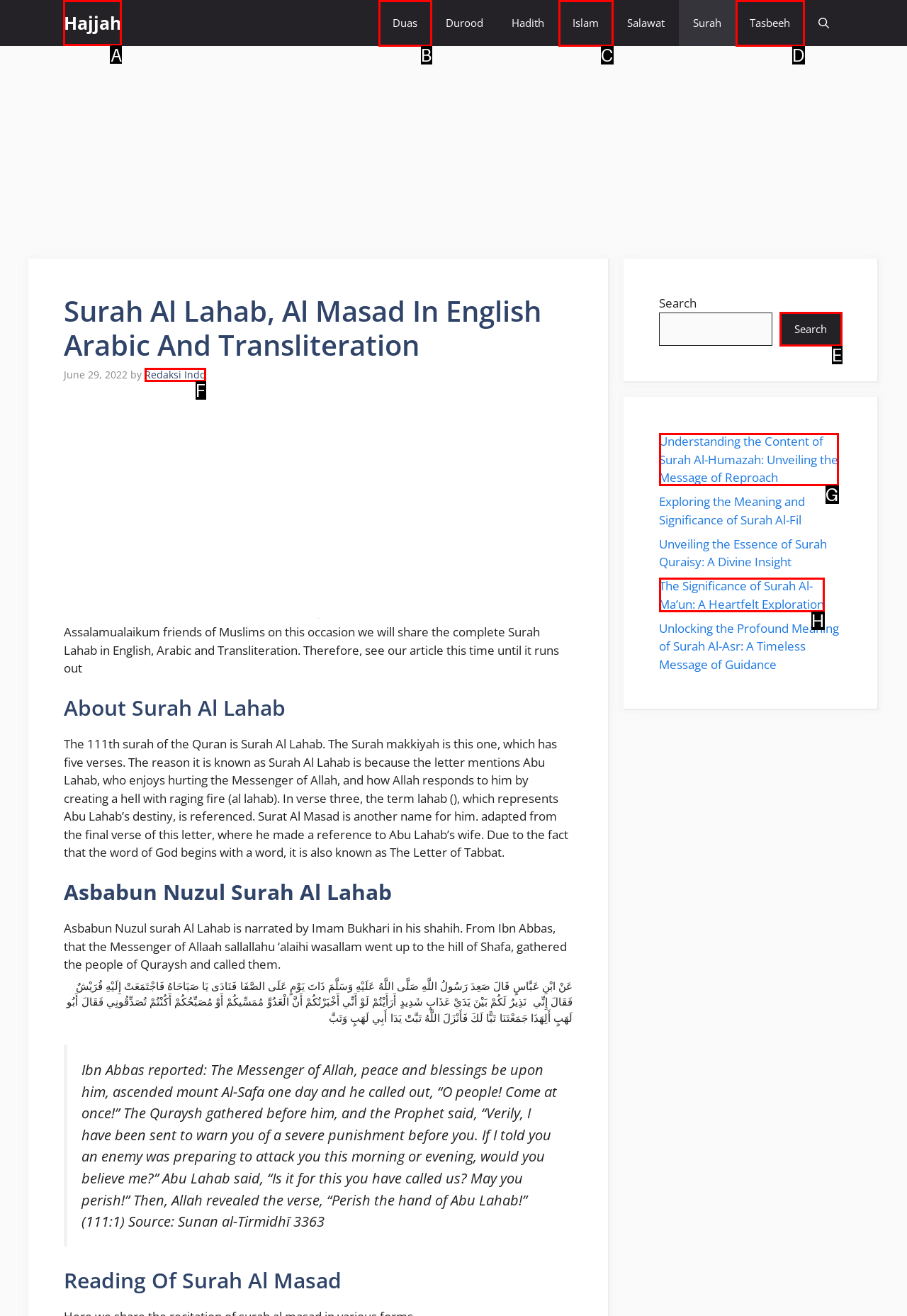What letter corresponds to the UI element to complete this task: Click the 'Hajjah' link
Answer directly with the letter.

A